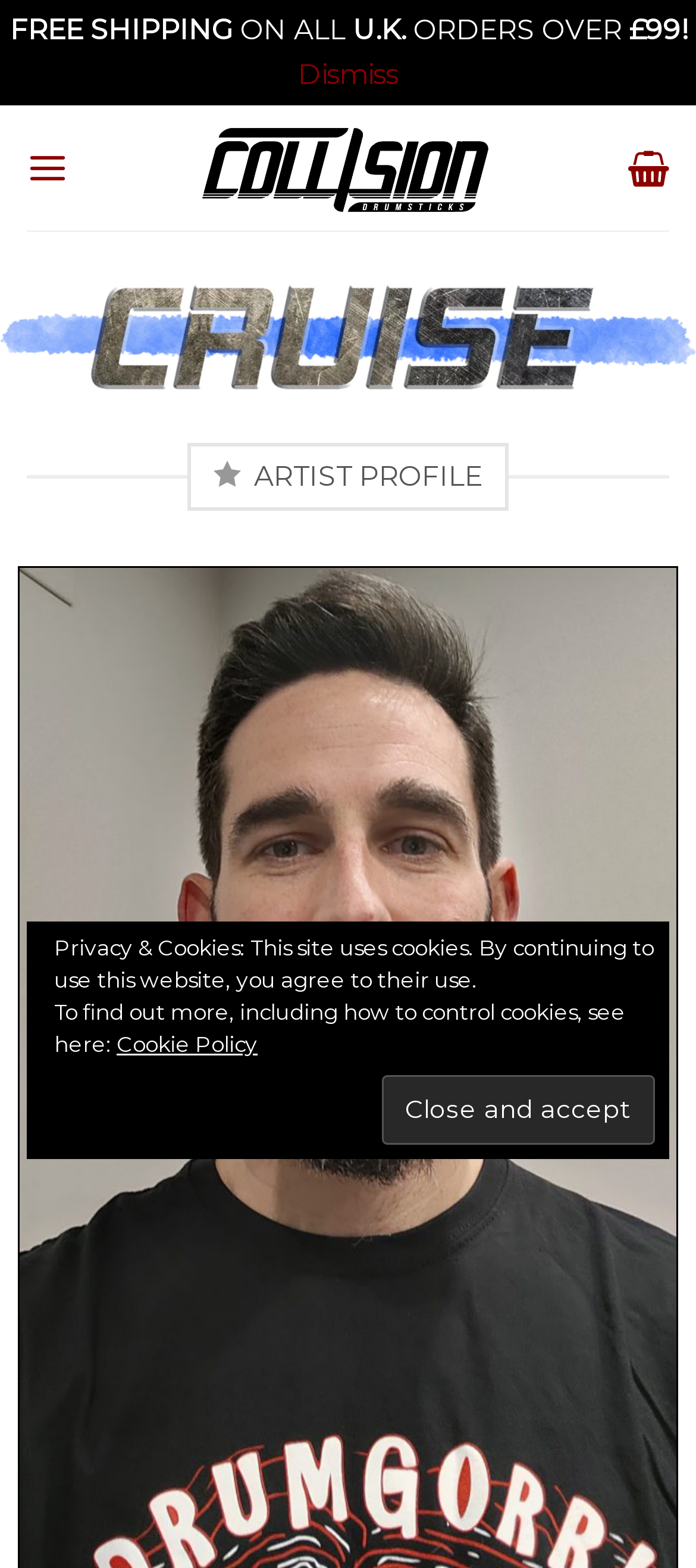What is the name of the policy related to cookies?
Answer the question in a detailed and comprehensive manner.

The link with the text 'Cookie Policy' is located near the text about privacy and cookies, and it is likely that this link leads to a page that explains the website's policy on cookies.